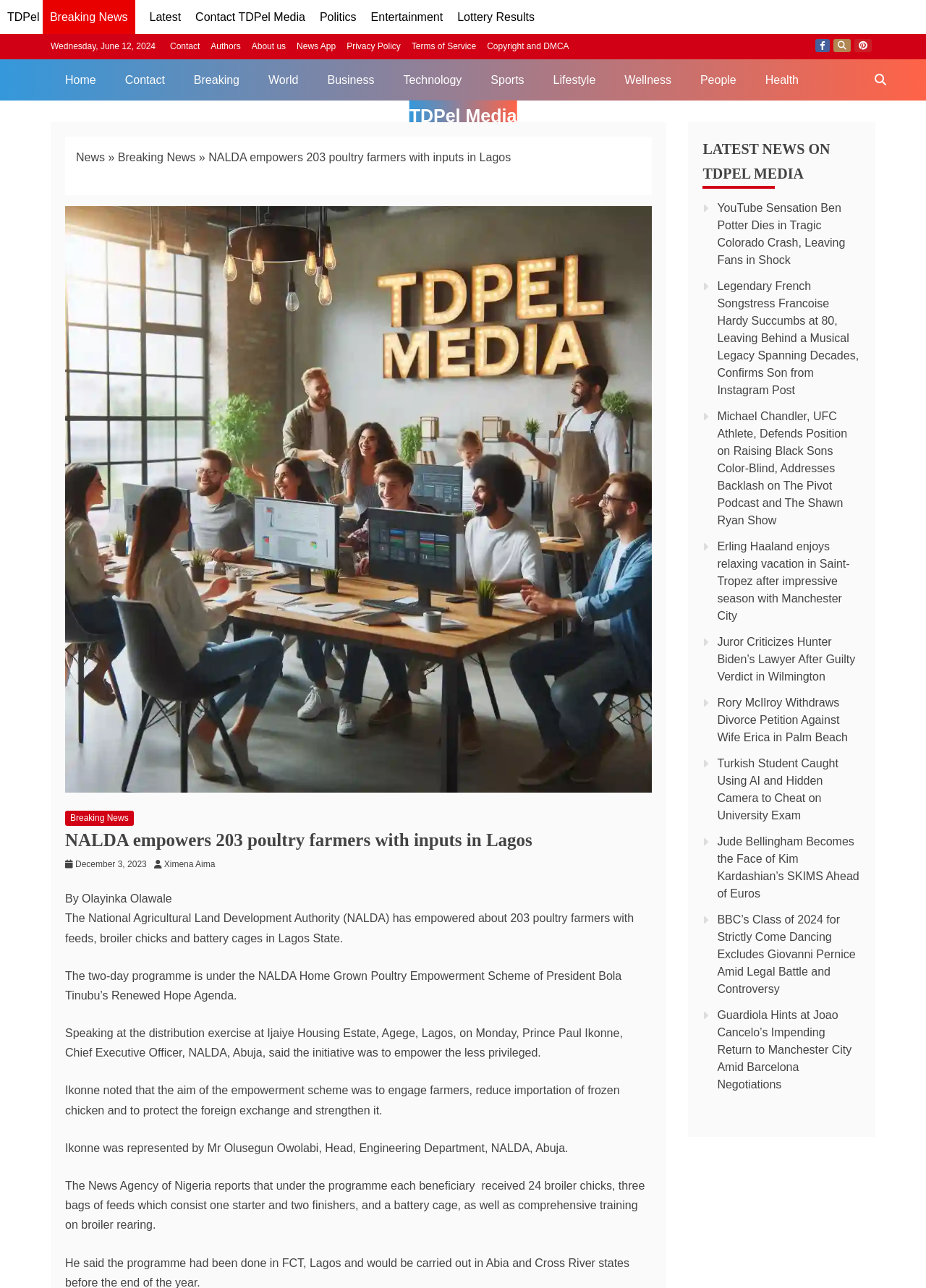Answer the question below with a single word or a brief phrase: 
What is the name of the CEO of NALDA?

Prince Paul Ikonne